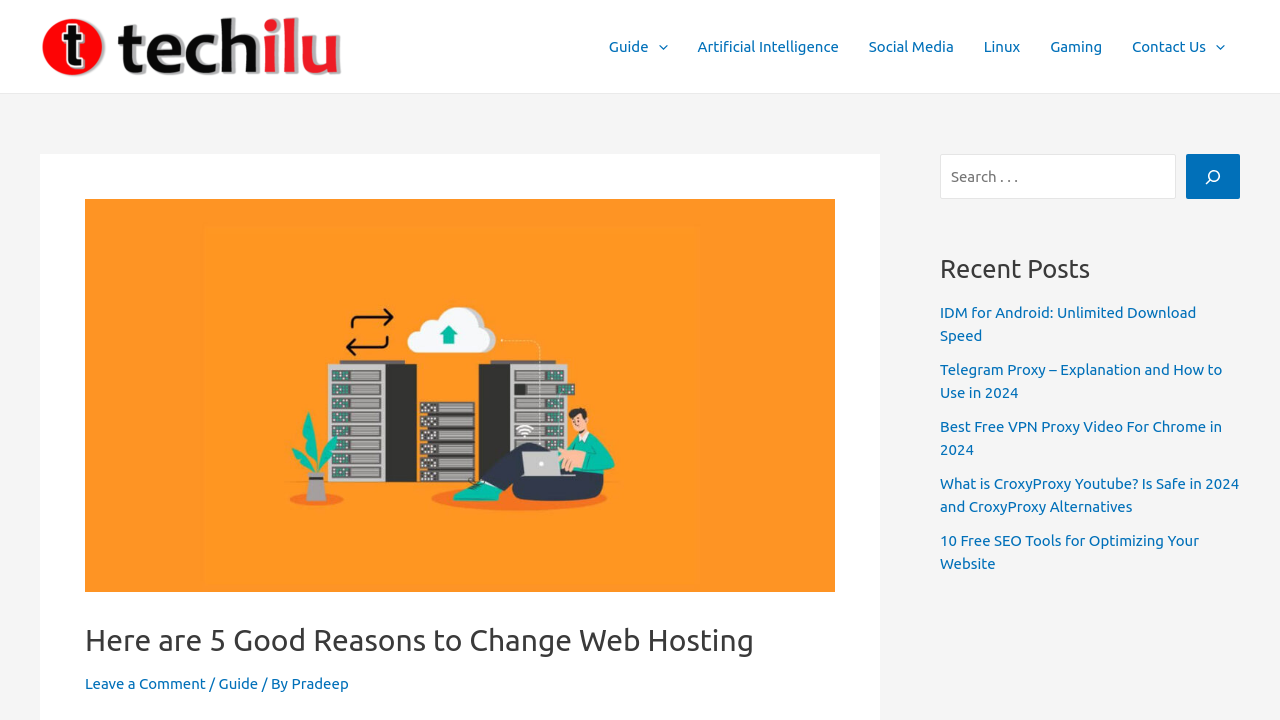Calculate the bounding box coordinates of the UI element given the description: "Linux".

[0.757, 0.009, 0.809, 0.12]